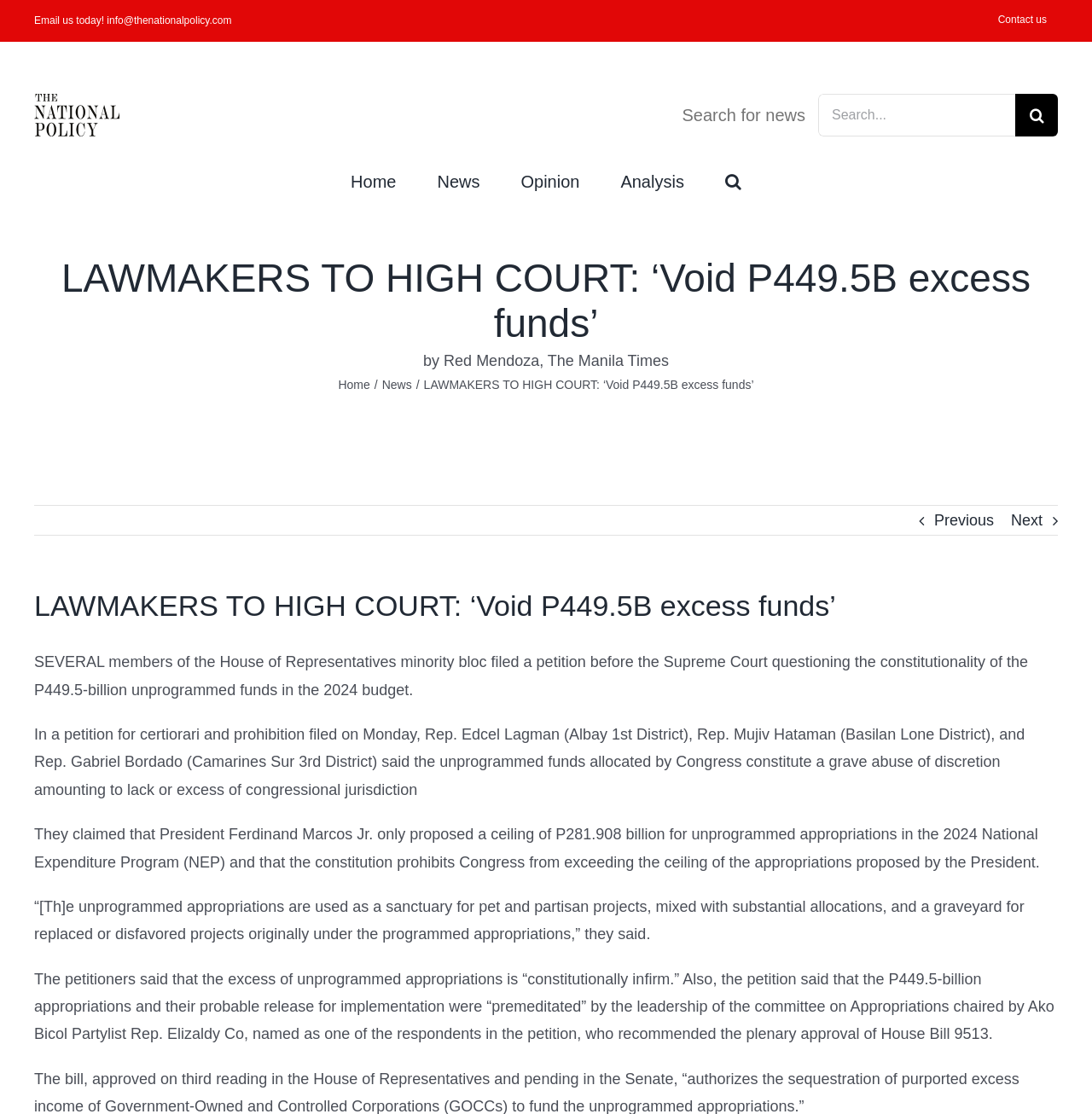How many representatives filed a petition before the Supreme Court?
Please describe in detail the information shown in the image to answer the question.

I found the answer by reading the article, which mentions that Rep. Edcel Lagman, Rep. Mujiv Hataman, and Rep. Gabriel Bordado filed a petition before the Supreme Court.